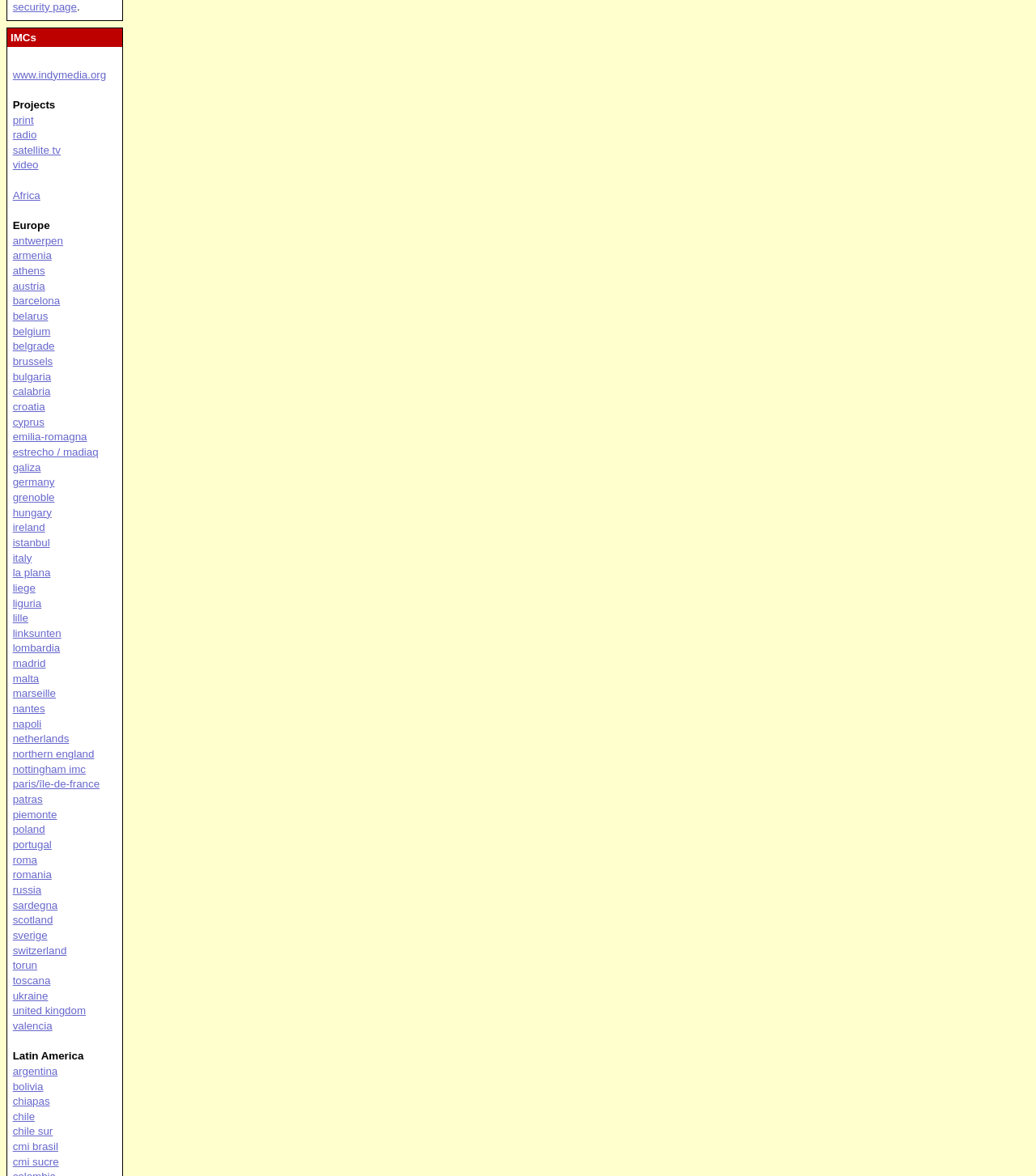Please find the bounding box coordinates of the element that you should click to achieve the following instruction: "Go to the 'Projects' page". The coordinates should be presented as four float numbers between 0 and 1: [left, top, right, bottom].

[0.012, 0.084, 0.053, 0.094]